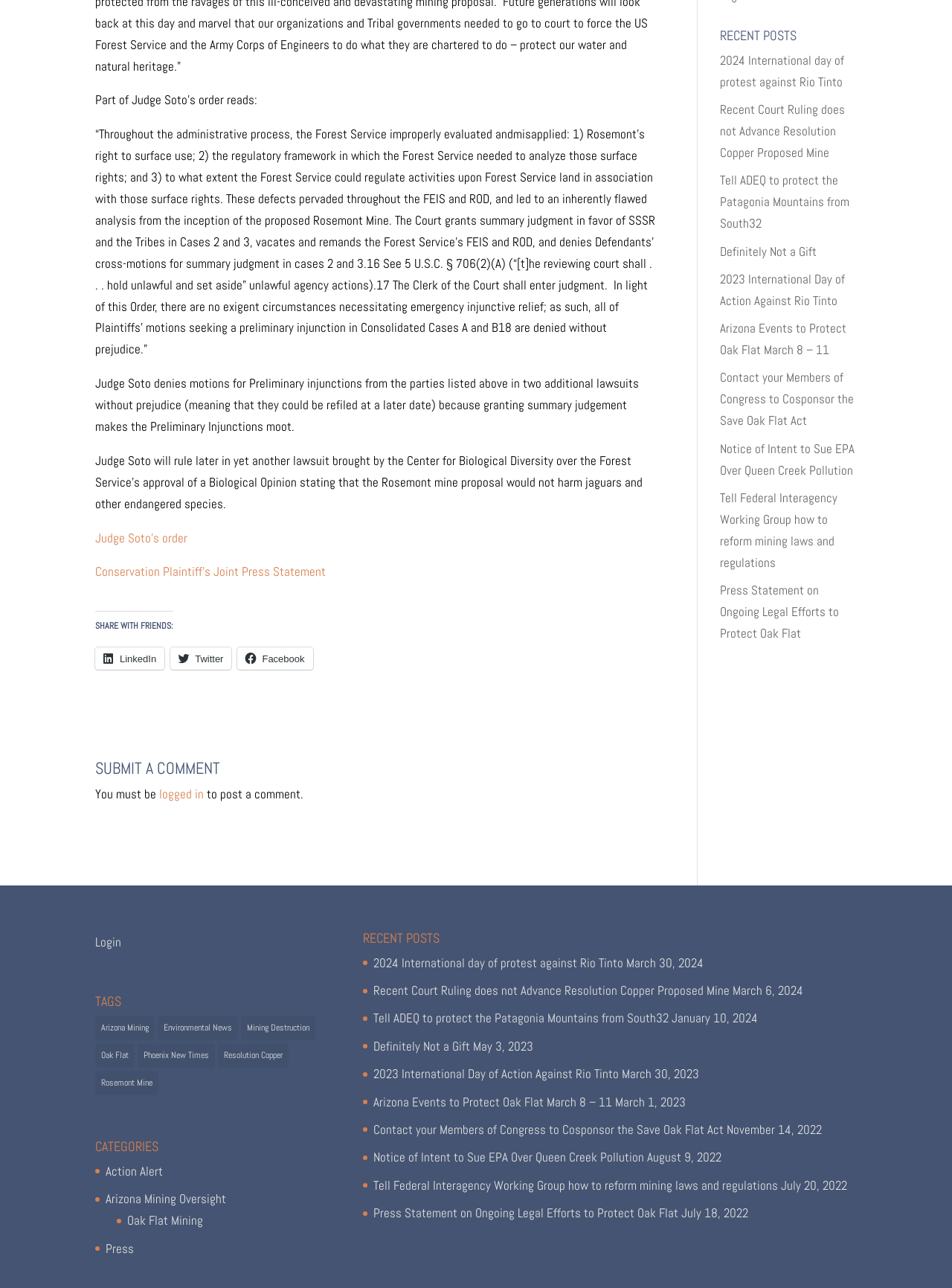Determine the bounding box coordinates for the HTML element described here: "Definitely Not a Gift".

[0.756, 0.189, 0.858, 0.201]